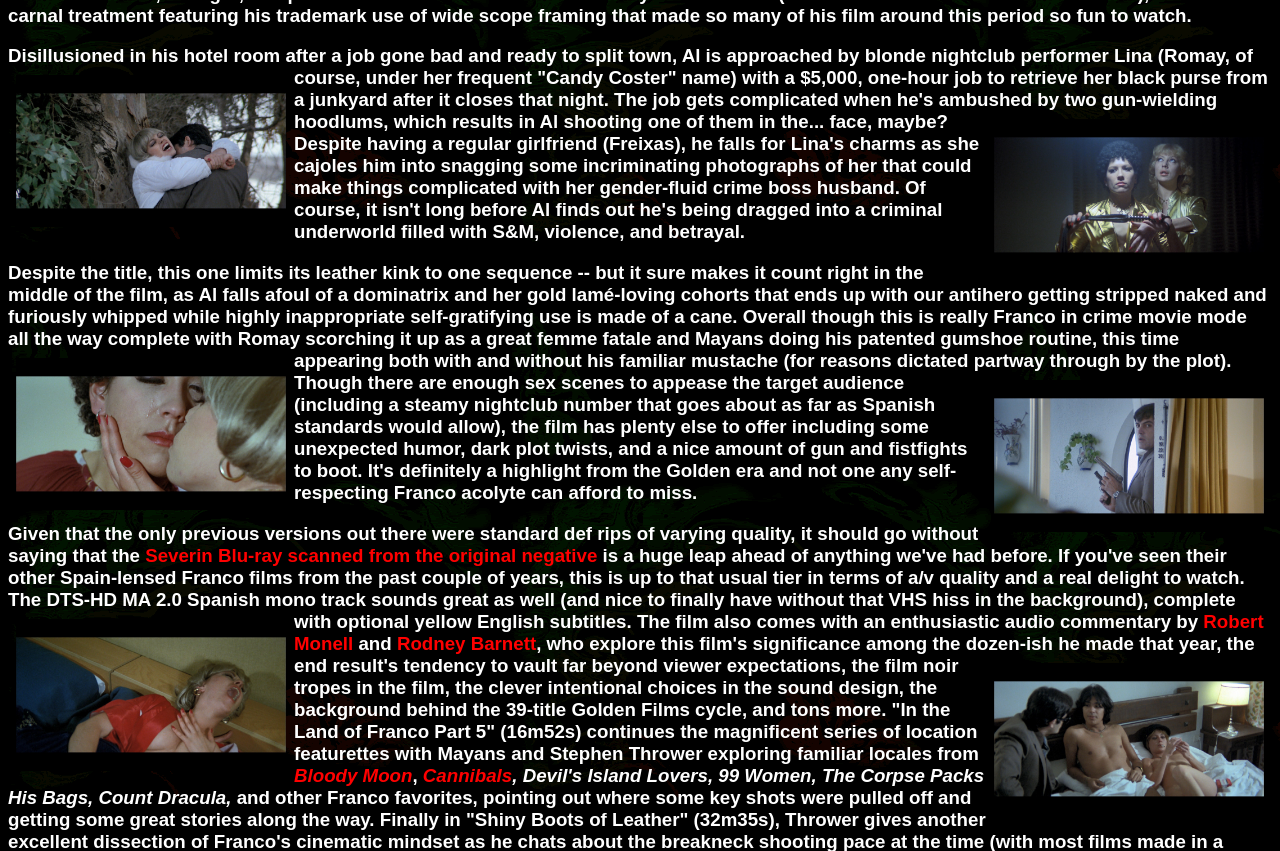Identify the bounding box coordinates for the UI element described as: "Rodney Barnett". The coordinates should be provided as four floats between 0 and 1: [left, top, right, bottom].

[0.31, 0.744, 0.419, 0.768]